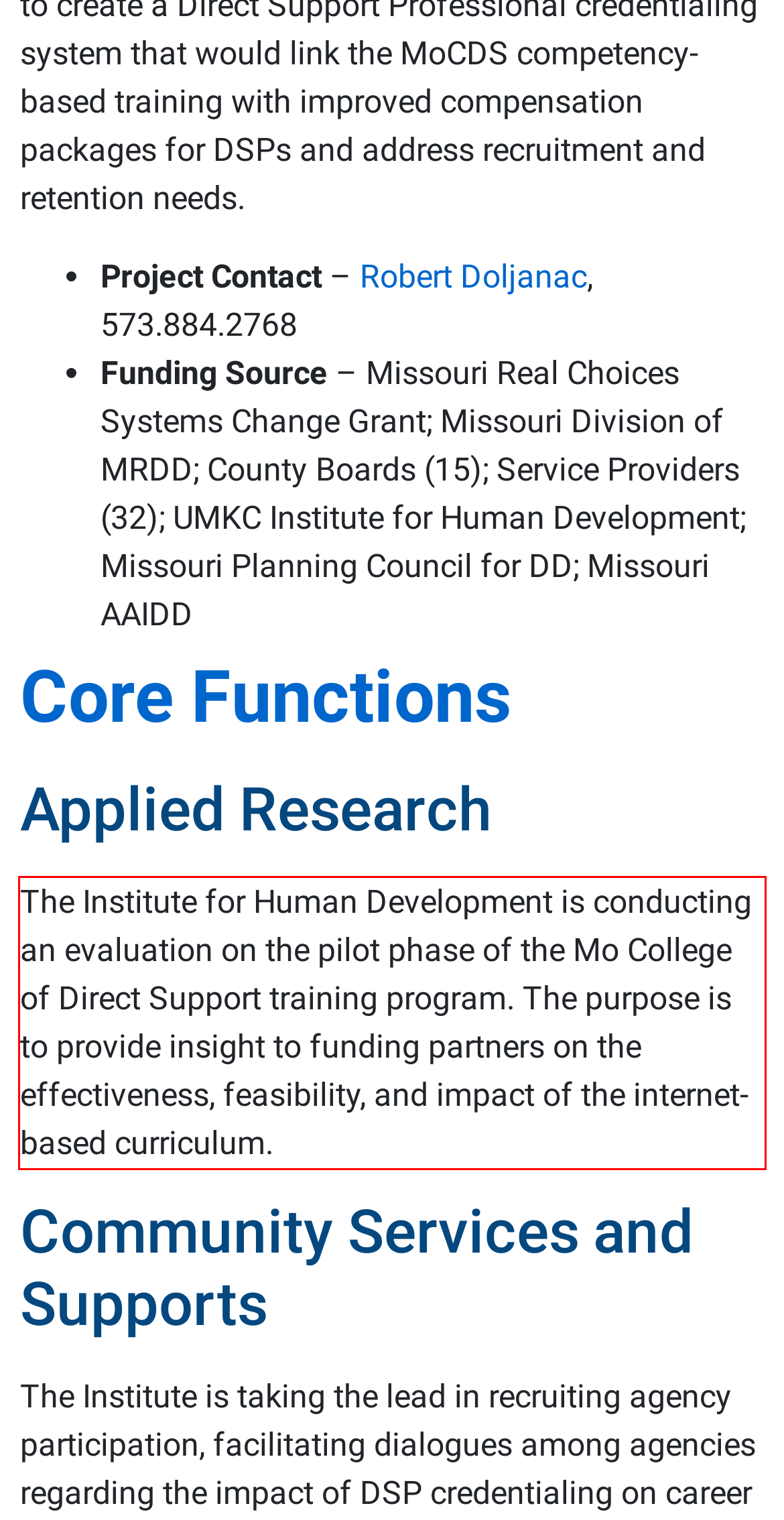Examine the webpage screenshot, find the red bounding box, and extract the text content within this marked area.

The Institute for Human Development is conducting an evaluation on the pilot phase of the Mo College of Direct Support training program. The purpose is to provide insight to funding partners on the effectiveness, feasibility, and impact of the internet-based curriculum.